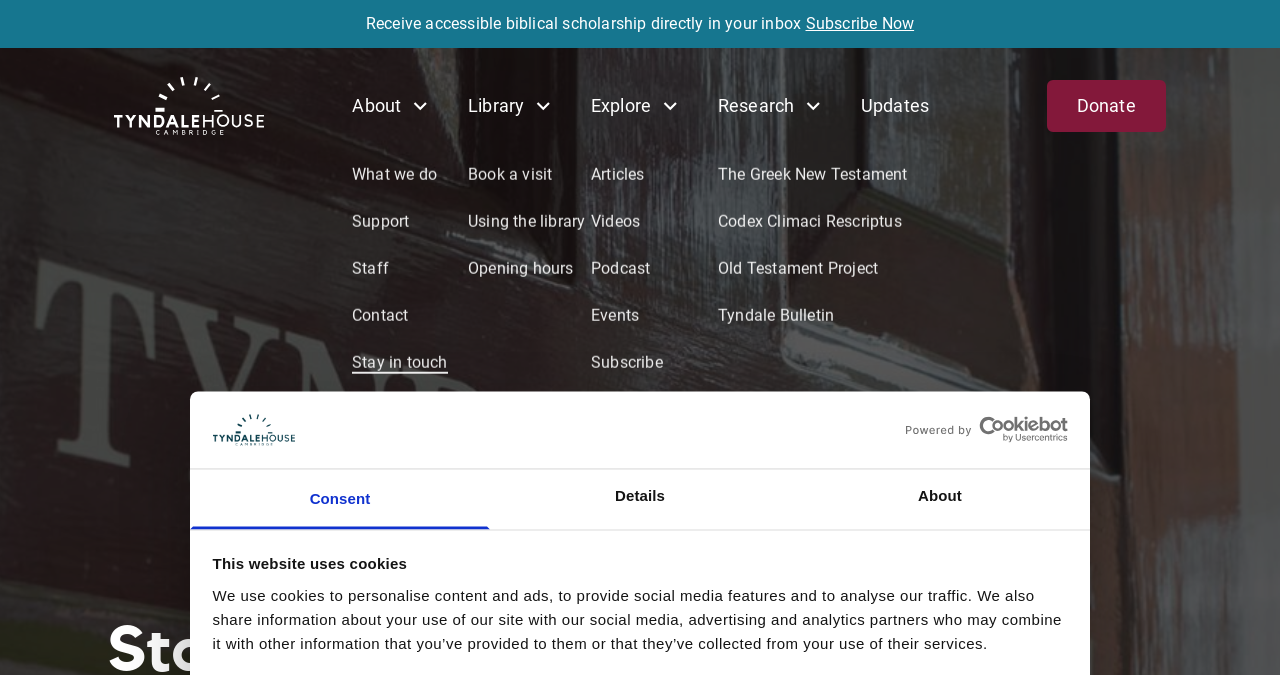Please identify the bounding box coordinates of the clickable region that I should interact with to perform the following instruction: "Go to the about page". The coordinates should be expressed as four float numbers between 0 and 1, i.e., [left, top, right, bottom].

[0.275, 0.139, 0.314, 0.175]